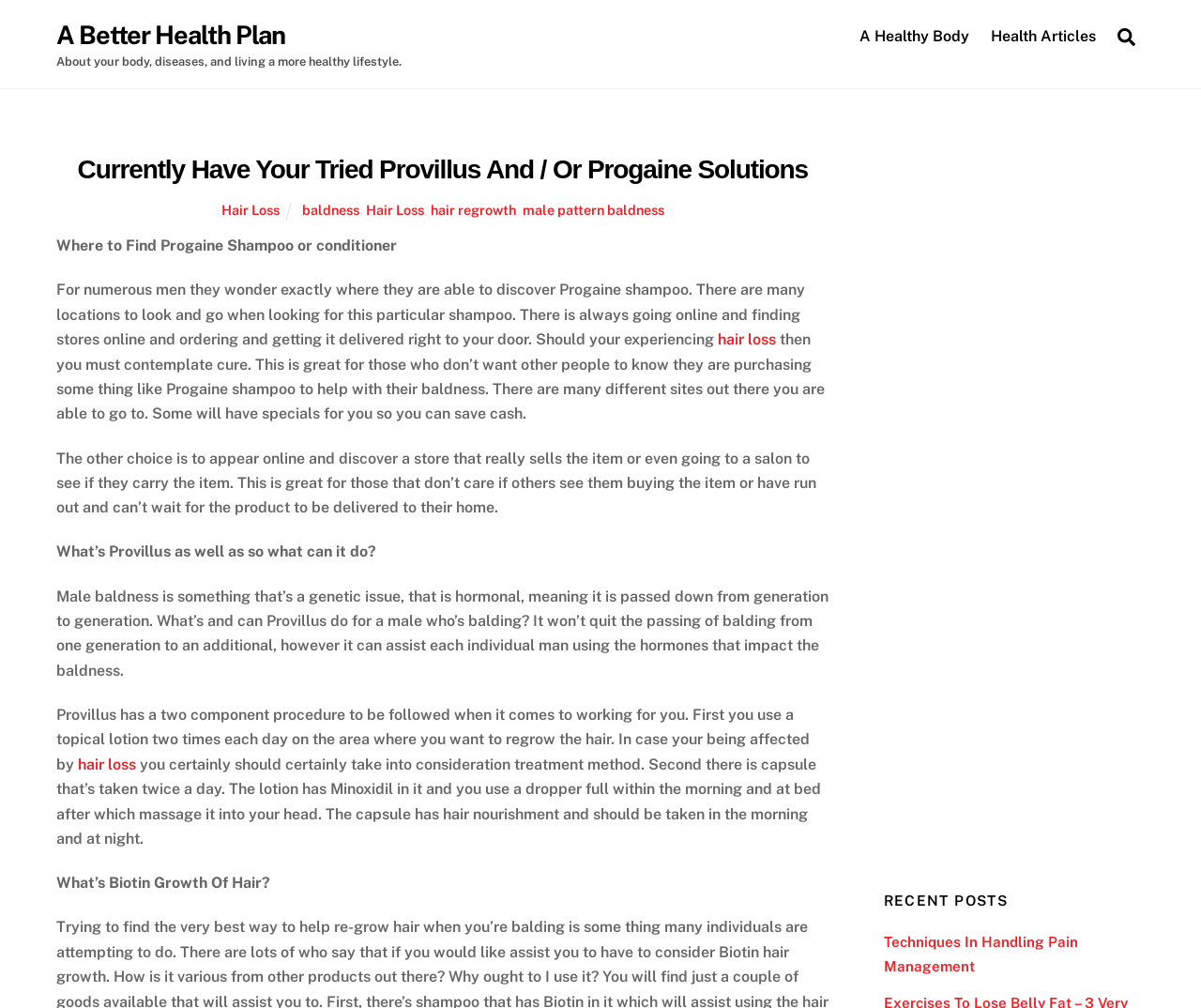Use a single word or phrase to answer the question:
What is Provillus?

A hair growth solution